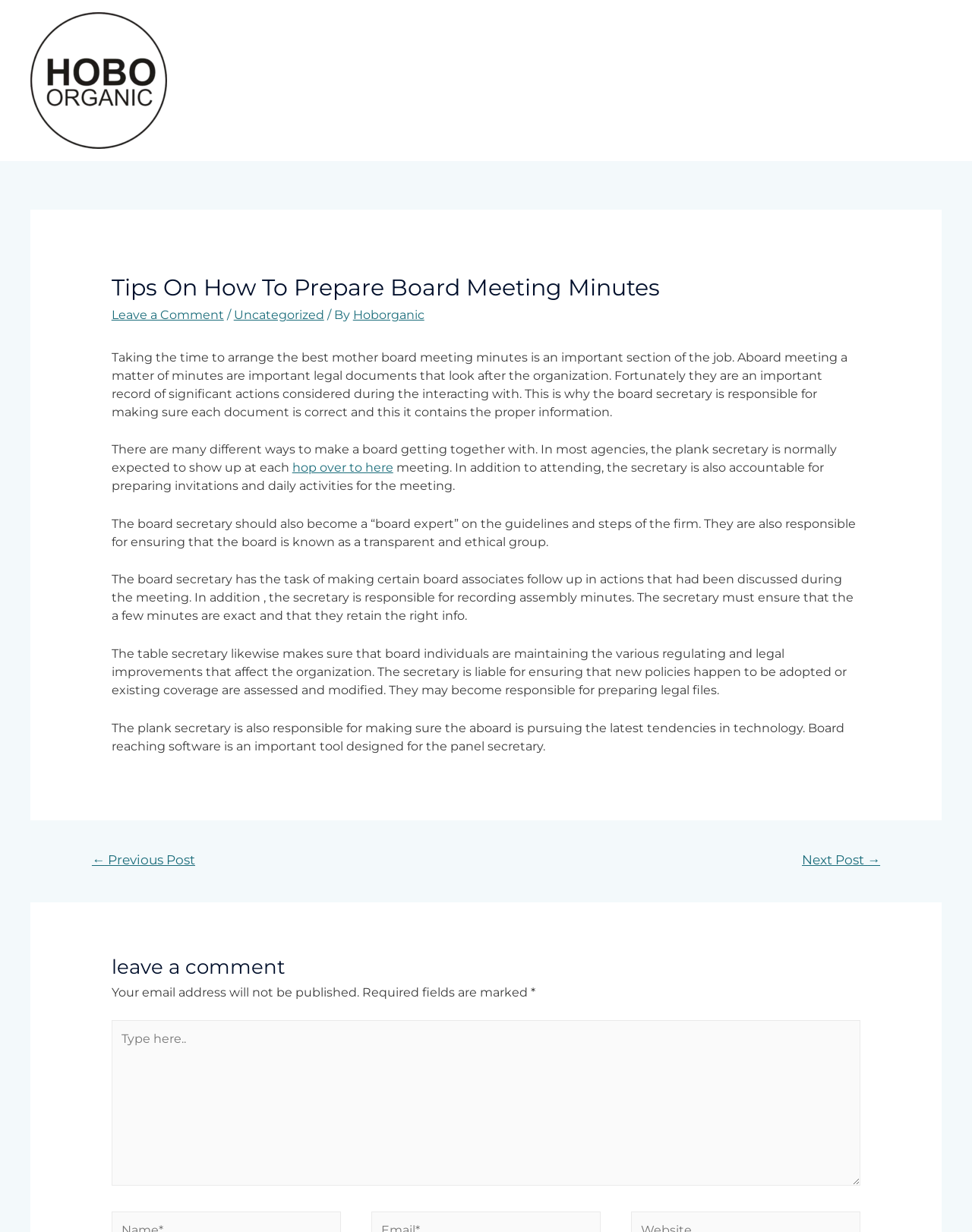Please indicate the bounding box coordinates for the clickable area to complete the following task: "Click on the 'Hoborganic' link at the top". The coordinates should be specified as four float numbers between 0 and 1, i.e., [left, top, right, bottom].

[0.031, 0.059, 0.172, 0.07]